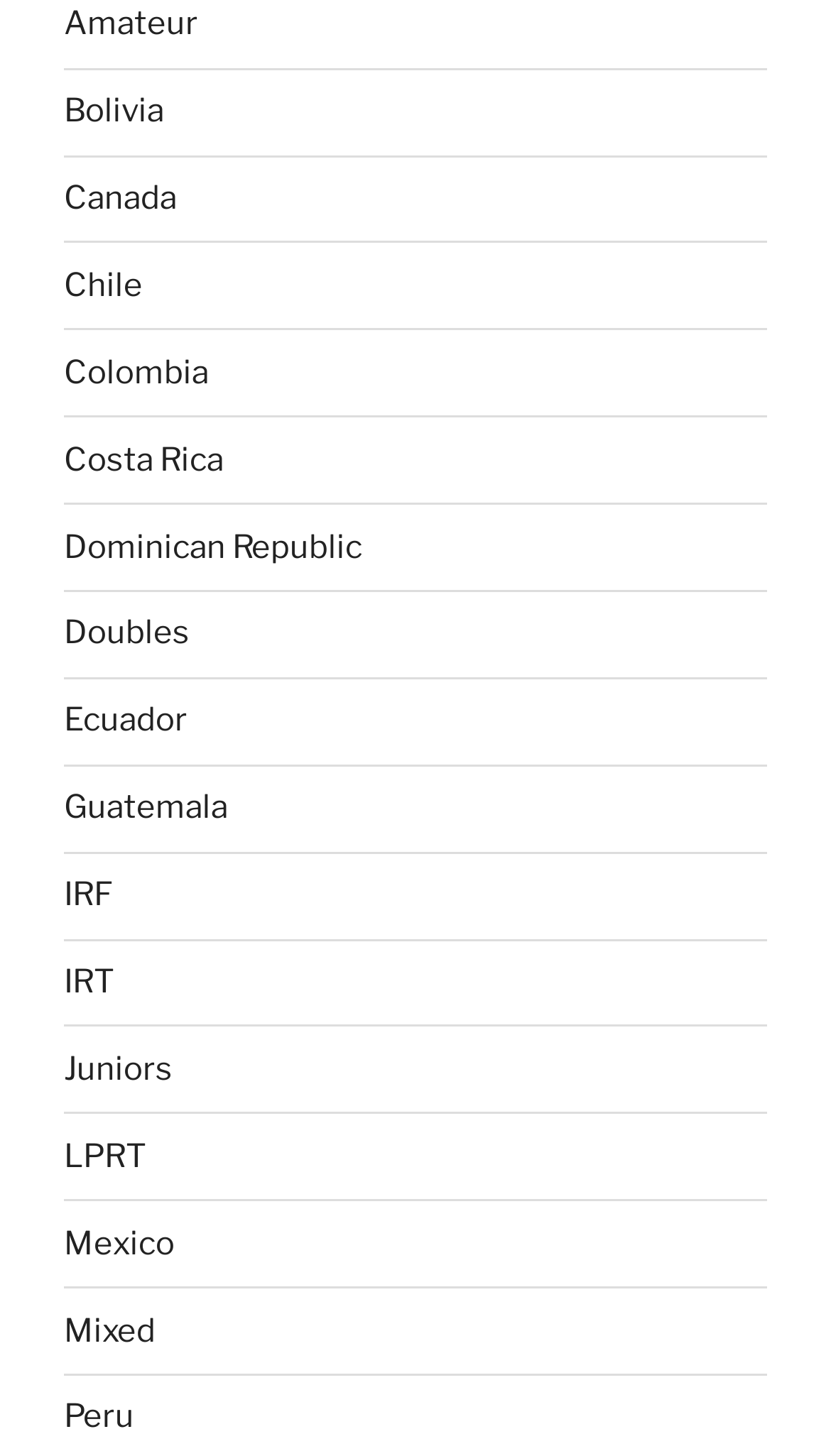What is the last link in the list?
Respond to the question with a single word or phrase according to the image.

Peru